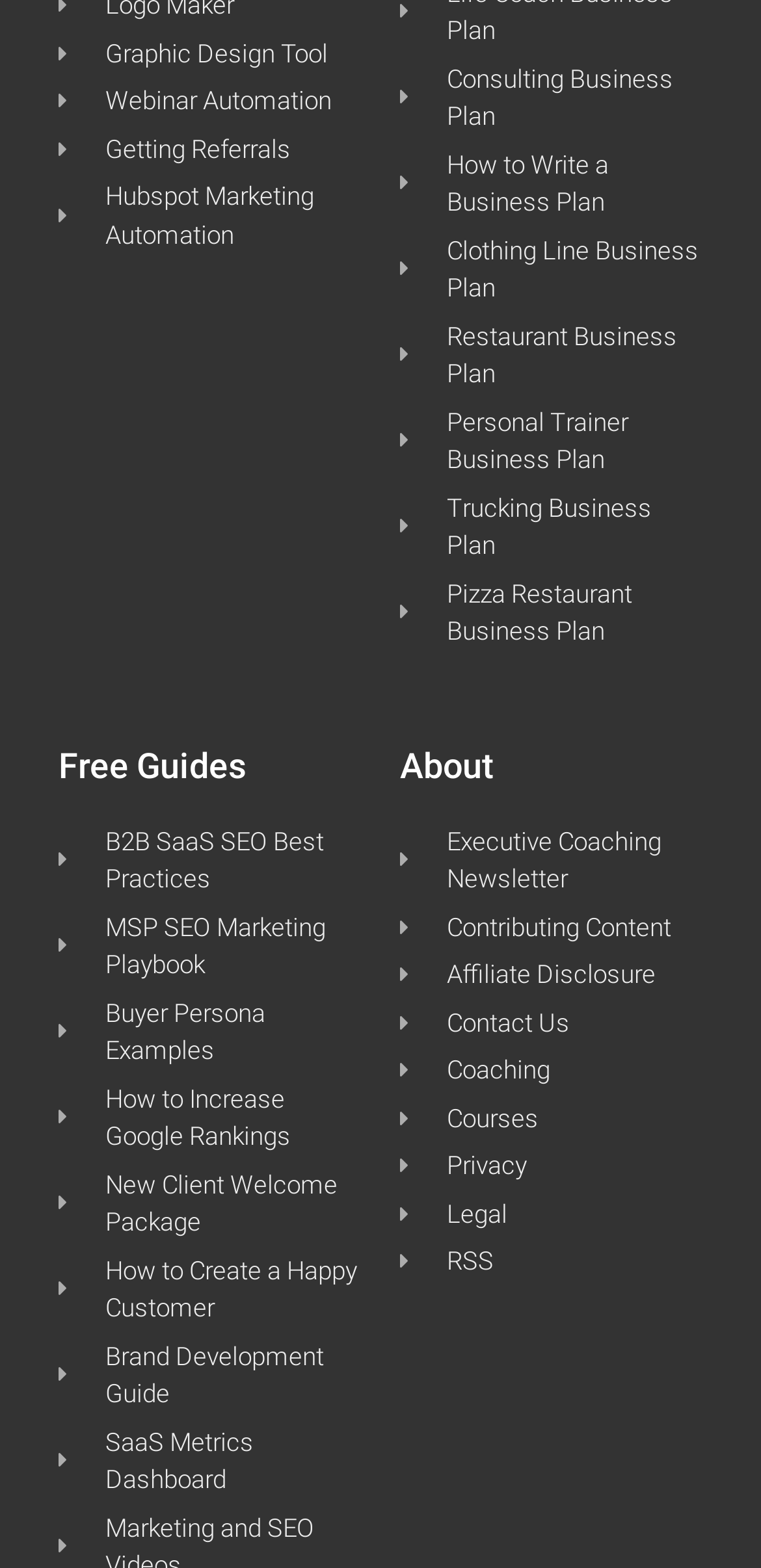Please predict the bounding box coordinates (top-left x, top-left y, bottom-right x, bottom-right y) for the UI element in the screenshot that fits the description: Personal Trainer Business Plan

[0.526, 0.257, 0.923, 0.306]